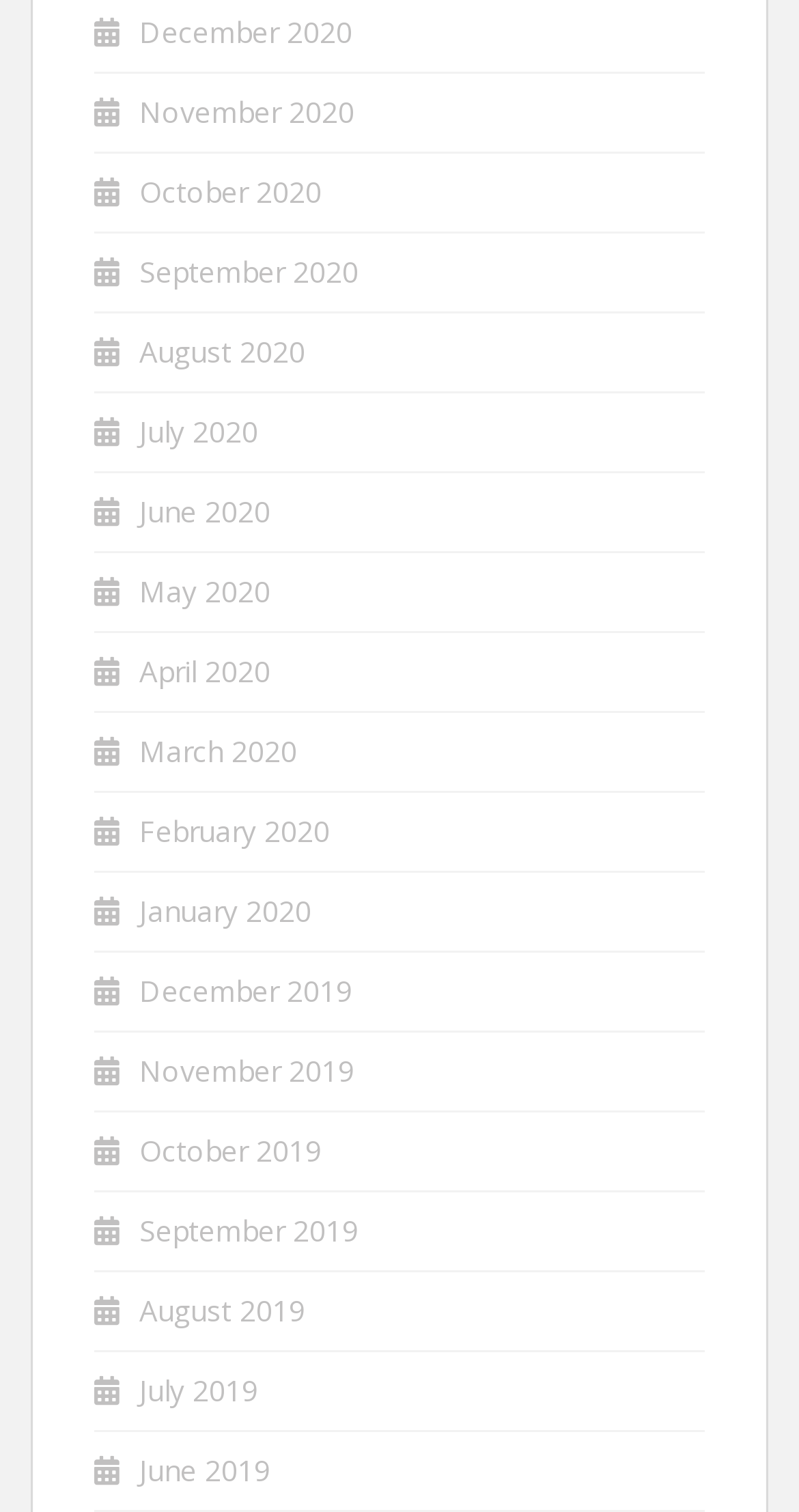What is the common format of the link text? Refer to the image and provide a one-word or short phrase answer.

Month YYYY